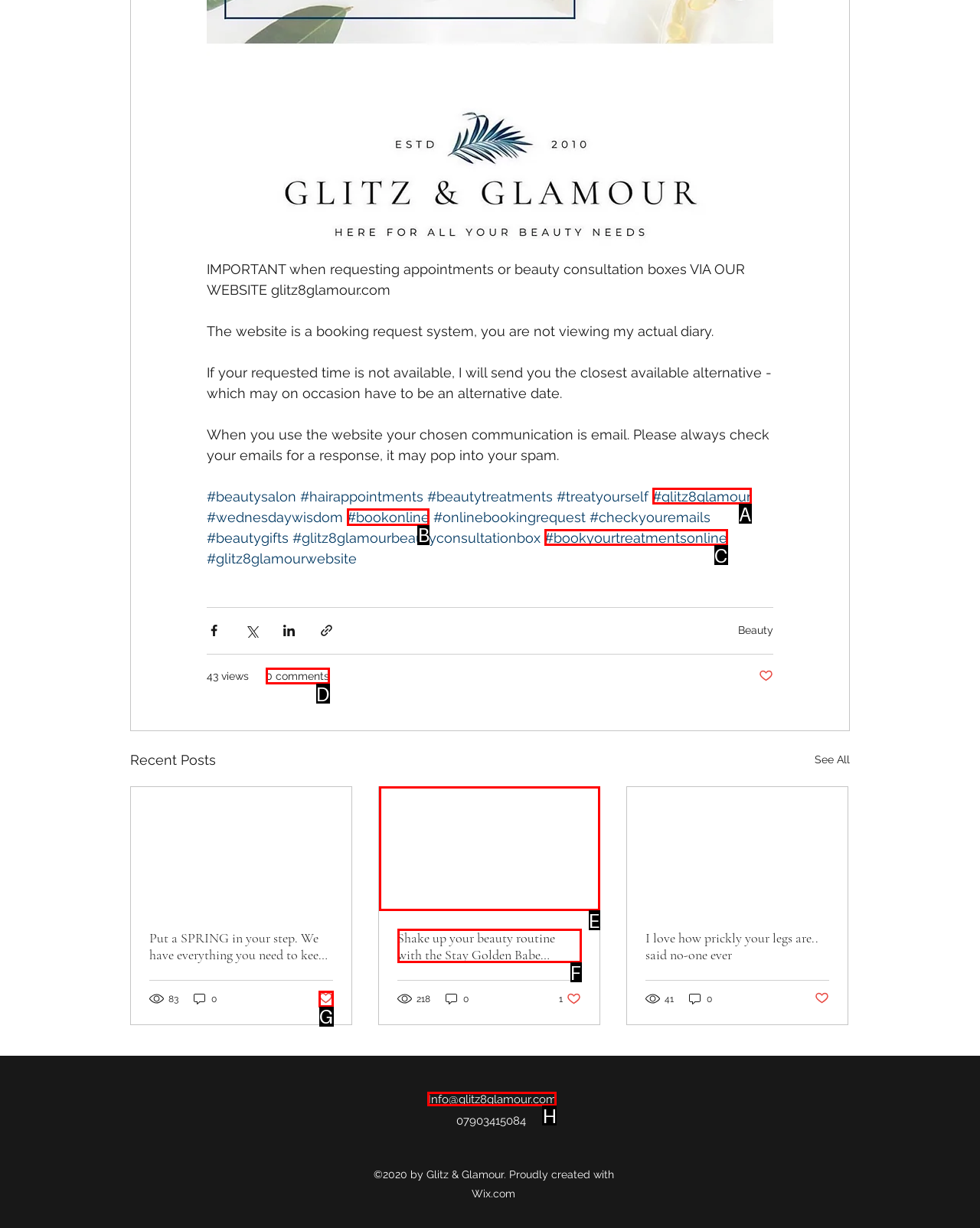Choose the letter of the option that needs to be clicked to perform the task: Click on the 'Book Online' link. Answer with the letter.

B